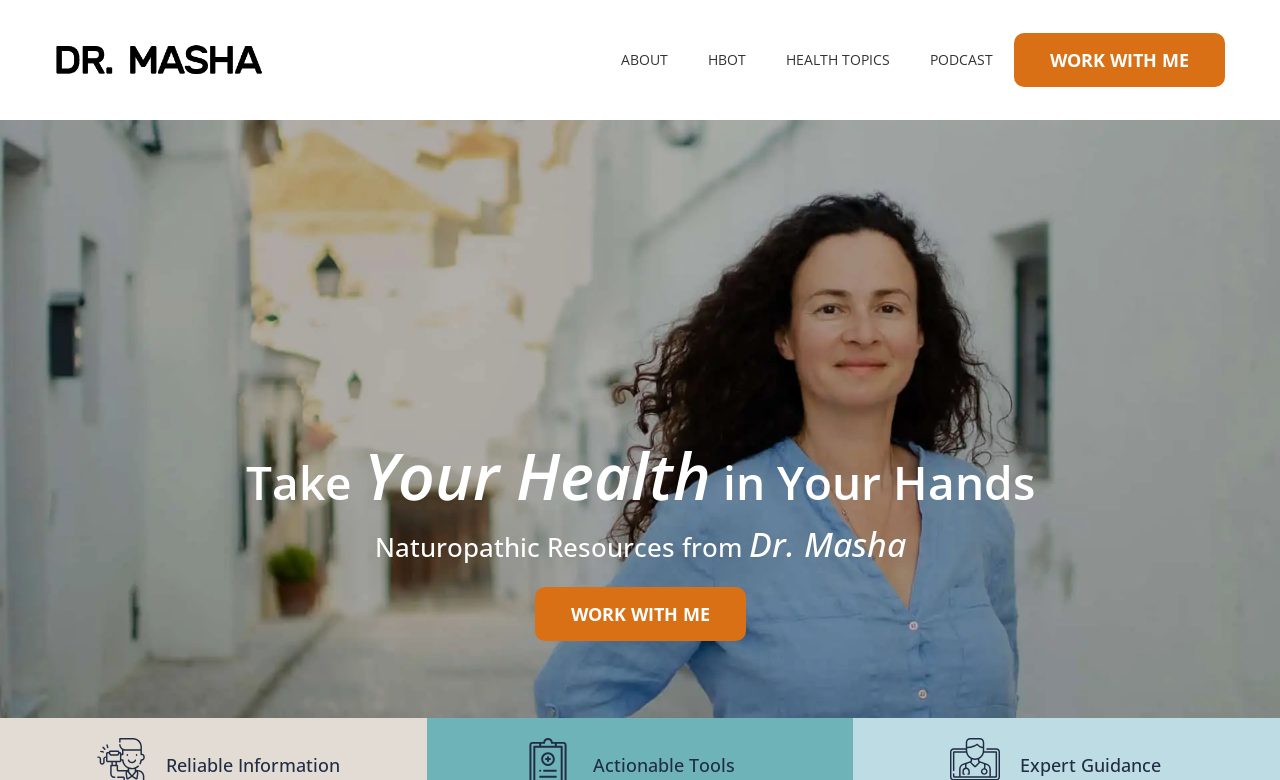What is the tone of the webpage?
Answer with a single word or phrase by referring to the visual content.

Professional and Motivational